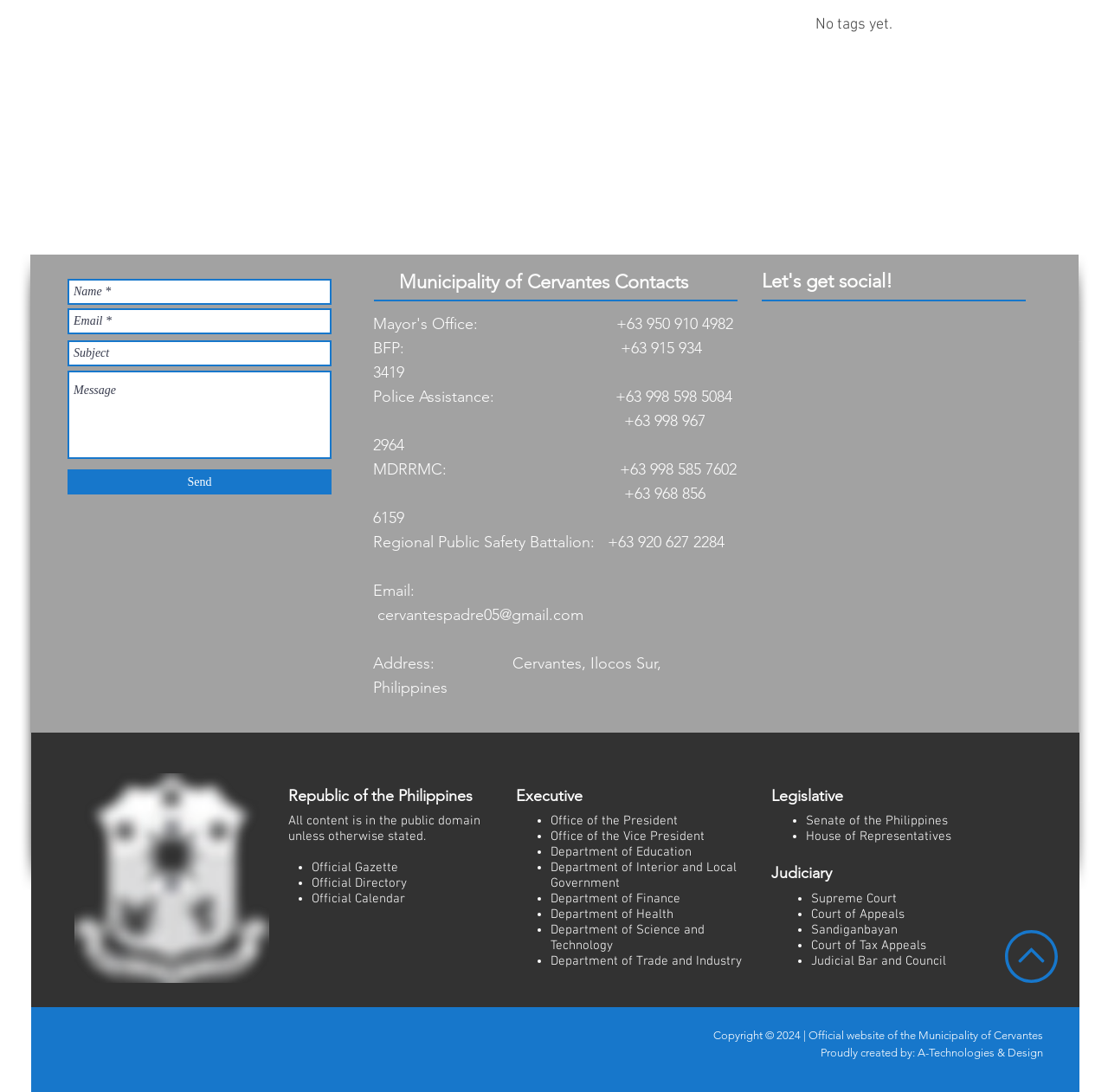Using the details from the image, please elaborate on the following question: What is the phone number of the Police Assistance?

I found the answer by looking at the StaticText element with the text 'Police Assistance: +63 998 598 5084'.